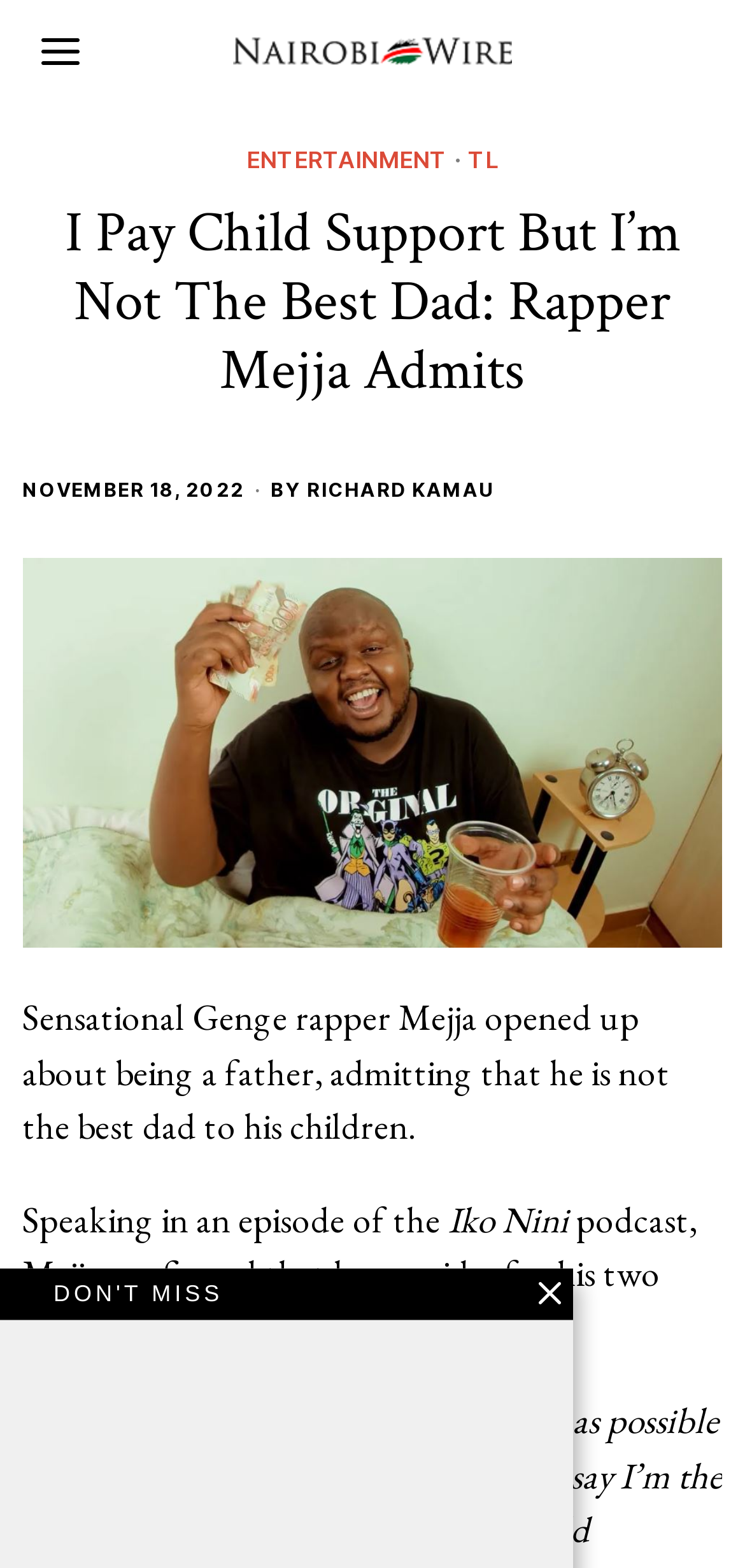Who wrote the article?
Provide a detailed answer to the question, using the image to inform your response.

The webpage credits the article to Richard Kamau, as indicated by the 'BY' label followed by the name Richard Kamau.